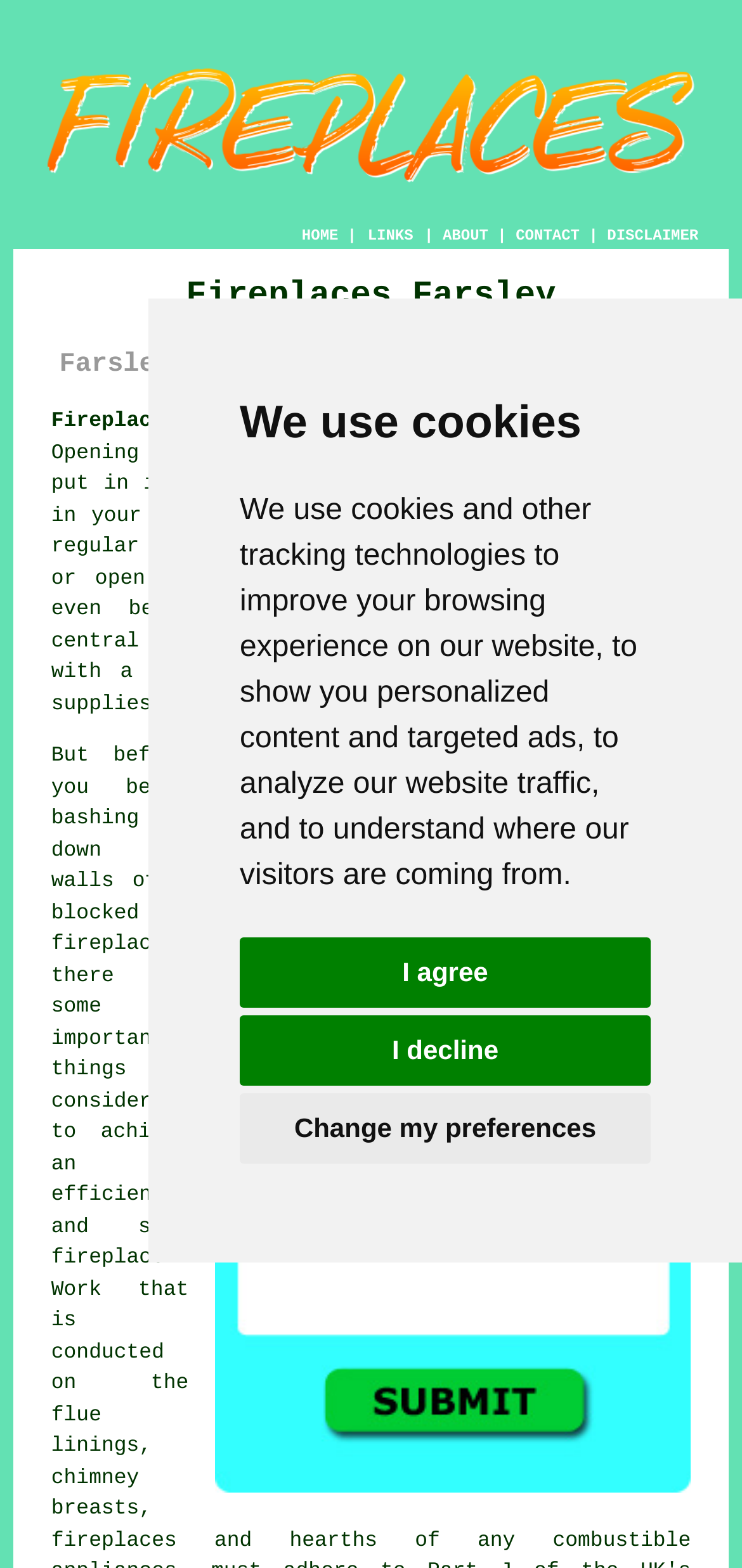Please find the bounding box coordinates of the element that needs to be clicked to perform the following instruction: "Click the ABOUT link". The bounding box coordinates should be four float numbers between 0 and 1, represented as [left, top, right, bottom].

[0.597, 0.145, 0.658, 0.156]